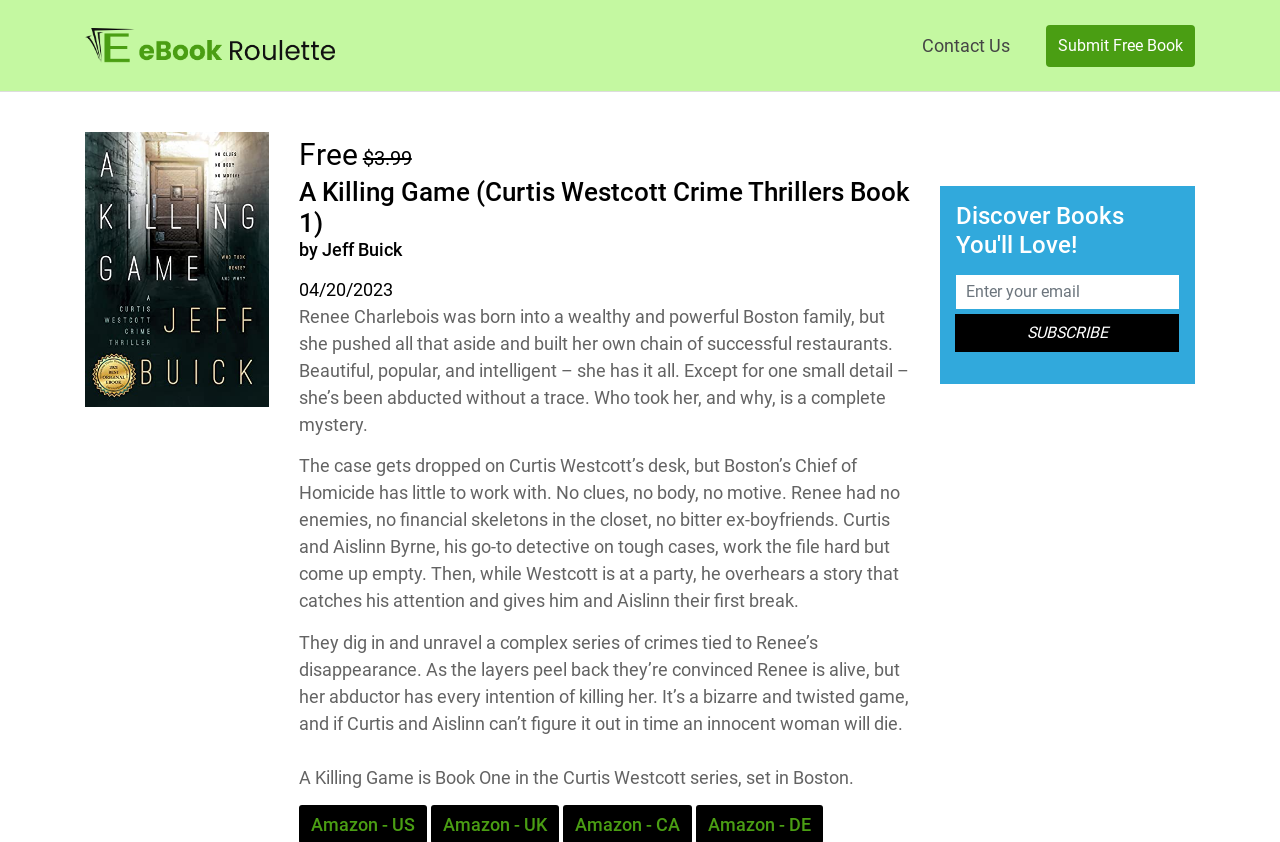Who is the main character in the book?
Answer the question with as much detail as you can, using the image as a reference.

The main character in the book is Renee Charlebois, who is described as a wealthy and powerful Boston family member, and the story revolves around her abduction.